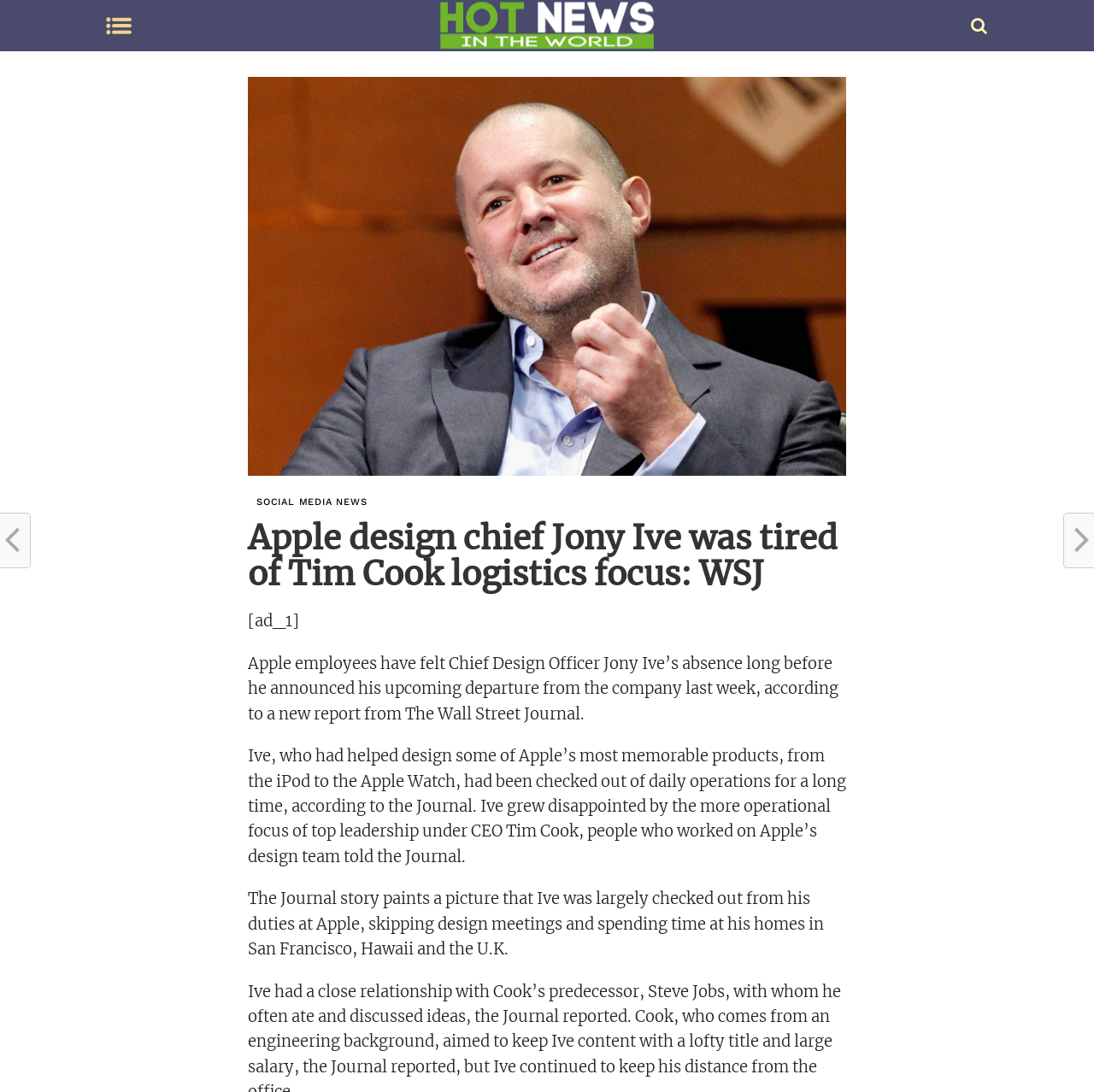What is the publication that reported on Jony Ive's absence?
Analyze the image and provide a thorough answer to the question.

The article mentions that the information about Jony Ive's absence comes from a new report from The Wall Street Journal. This information can be found in the StaticText element with the text 'Apple employees have felt Chief Design Officer Jony Ive’s absence long before he announced his upcoming departure from the company last week, according to a new report from The Wall Street Journal.'